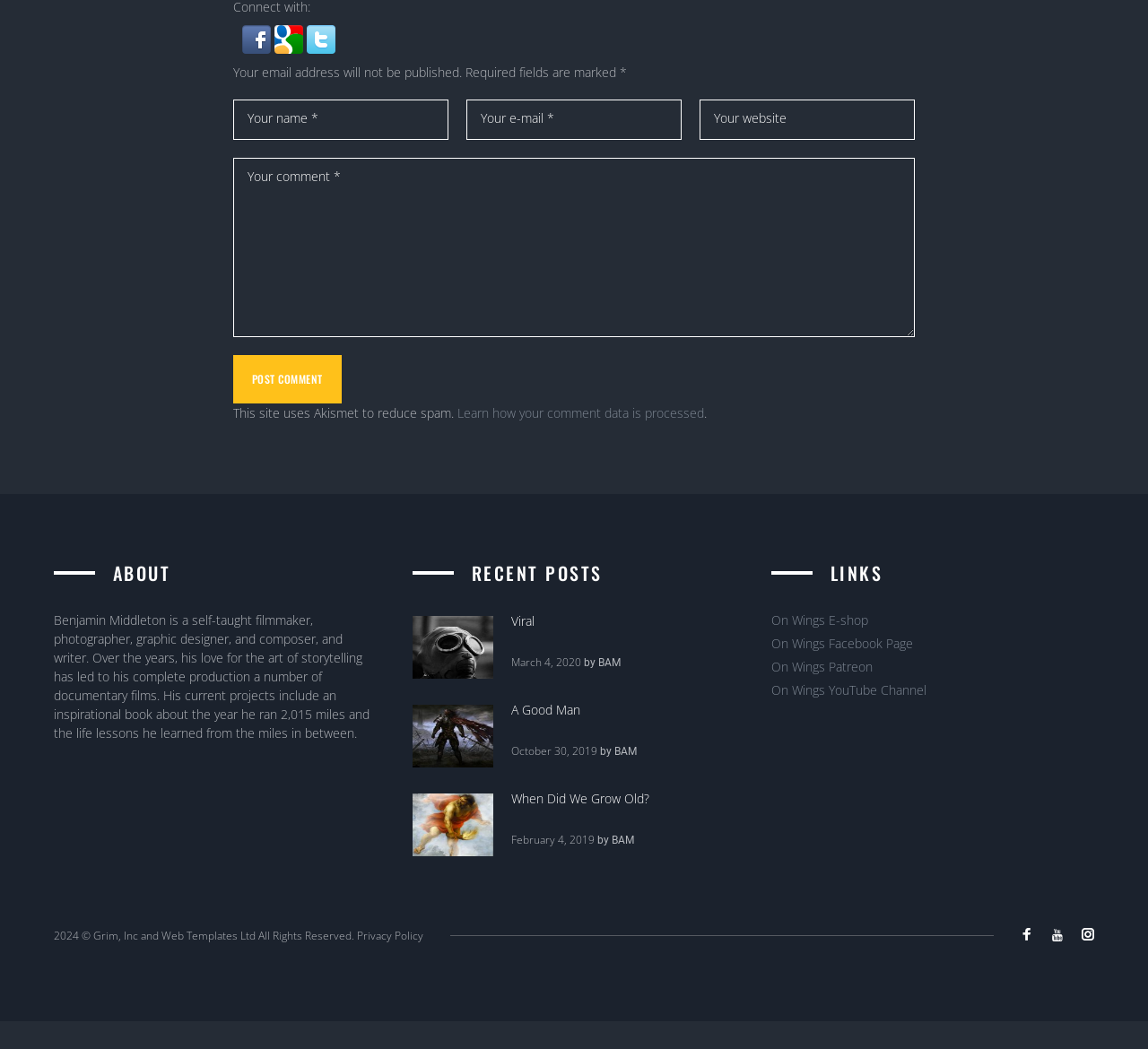Identify the bounding box coordinates of the element that should be clicked to fulfill this task: "Visit the On Wings E-shop". The coordinates should be provided as four float numbers between 0 and 1, i.e., [left, top, right, bottom].

[0.672, 0.609, 0.756, 0.626]